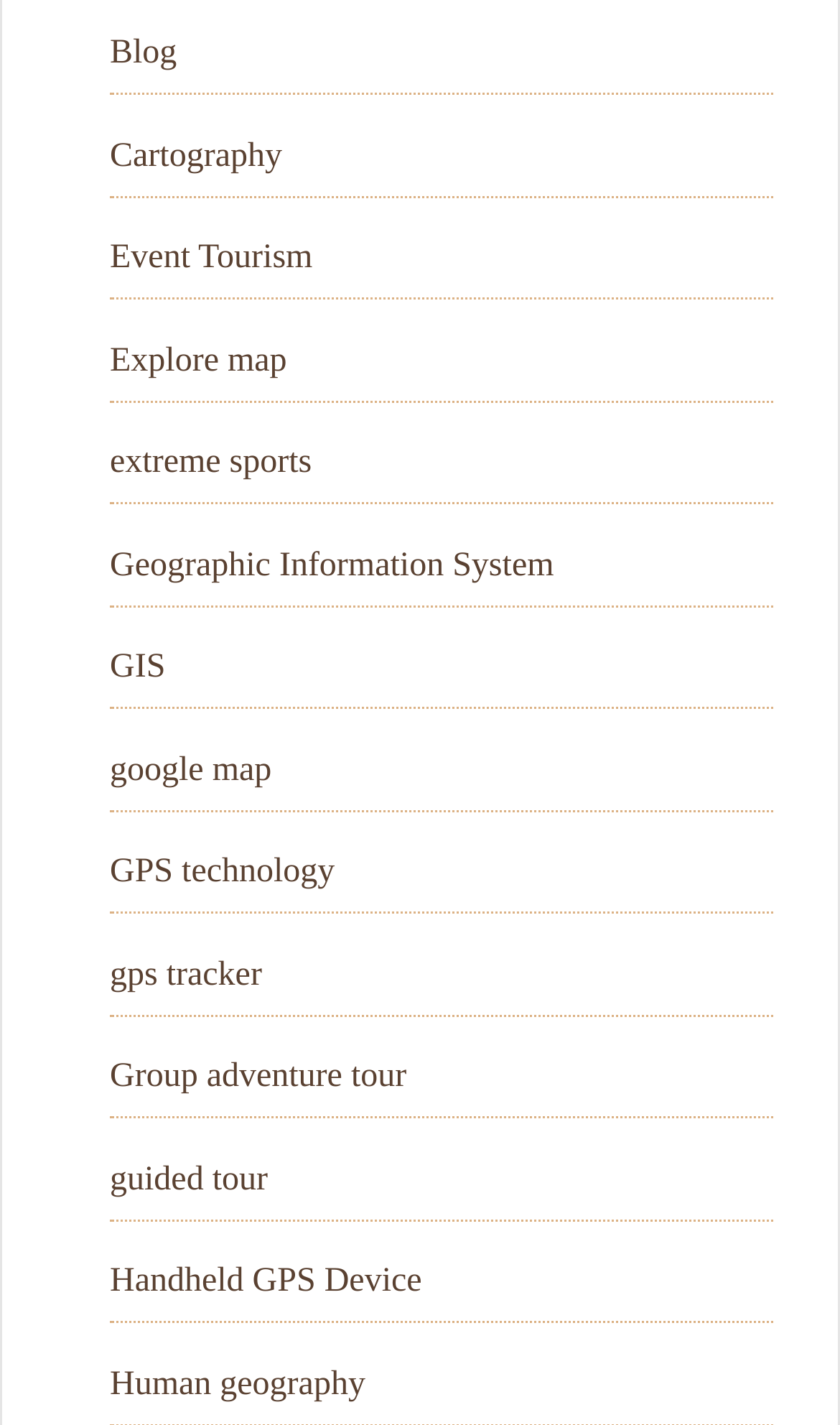What type of tour is mentioned on the webpage?
Use the screenshot to answer the question with a single word or phrase.

Group adventure tour